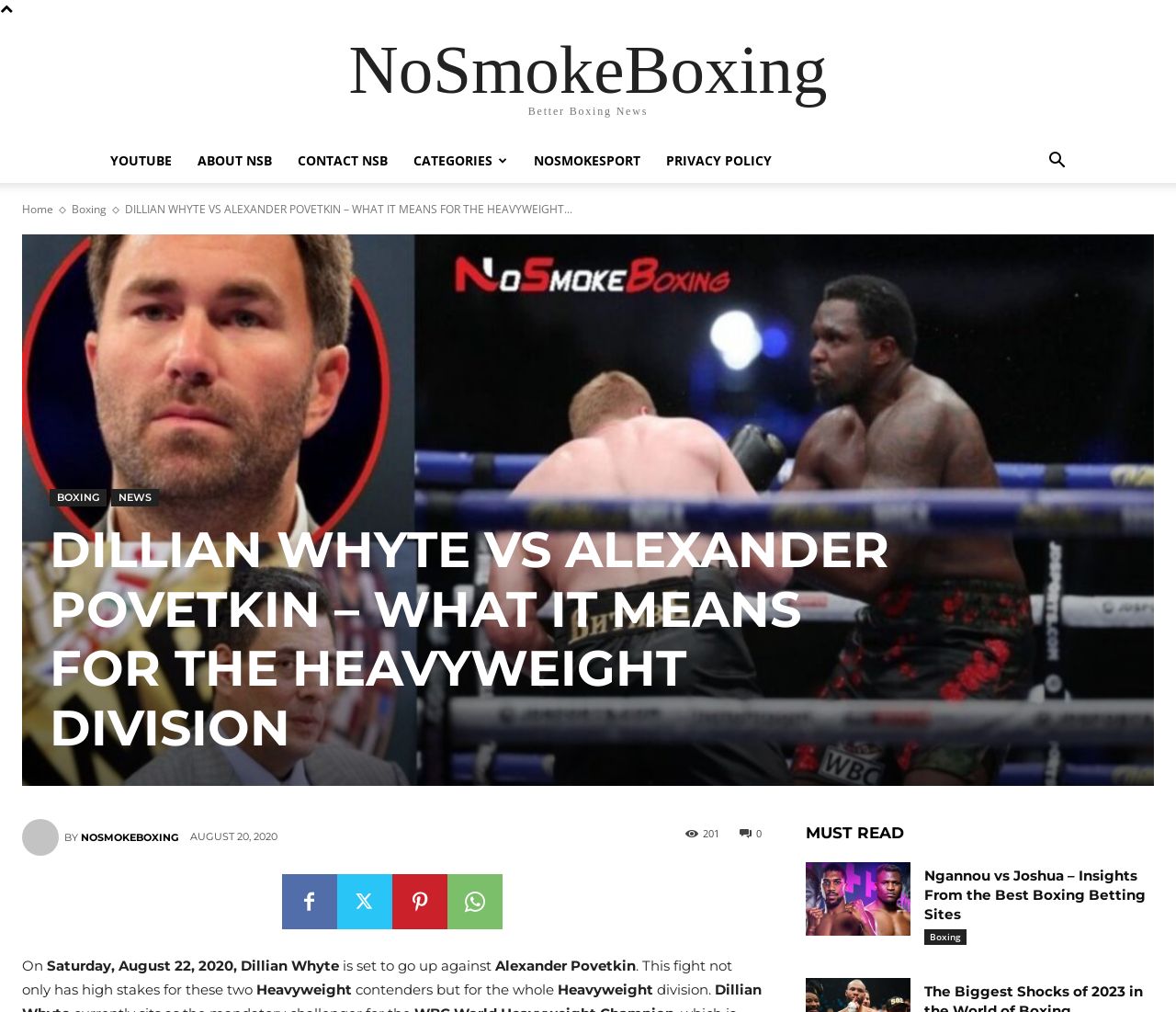How many comments does the article have?
Based on the screenshot, provide your answer in one word or phrase.

201